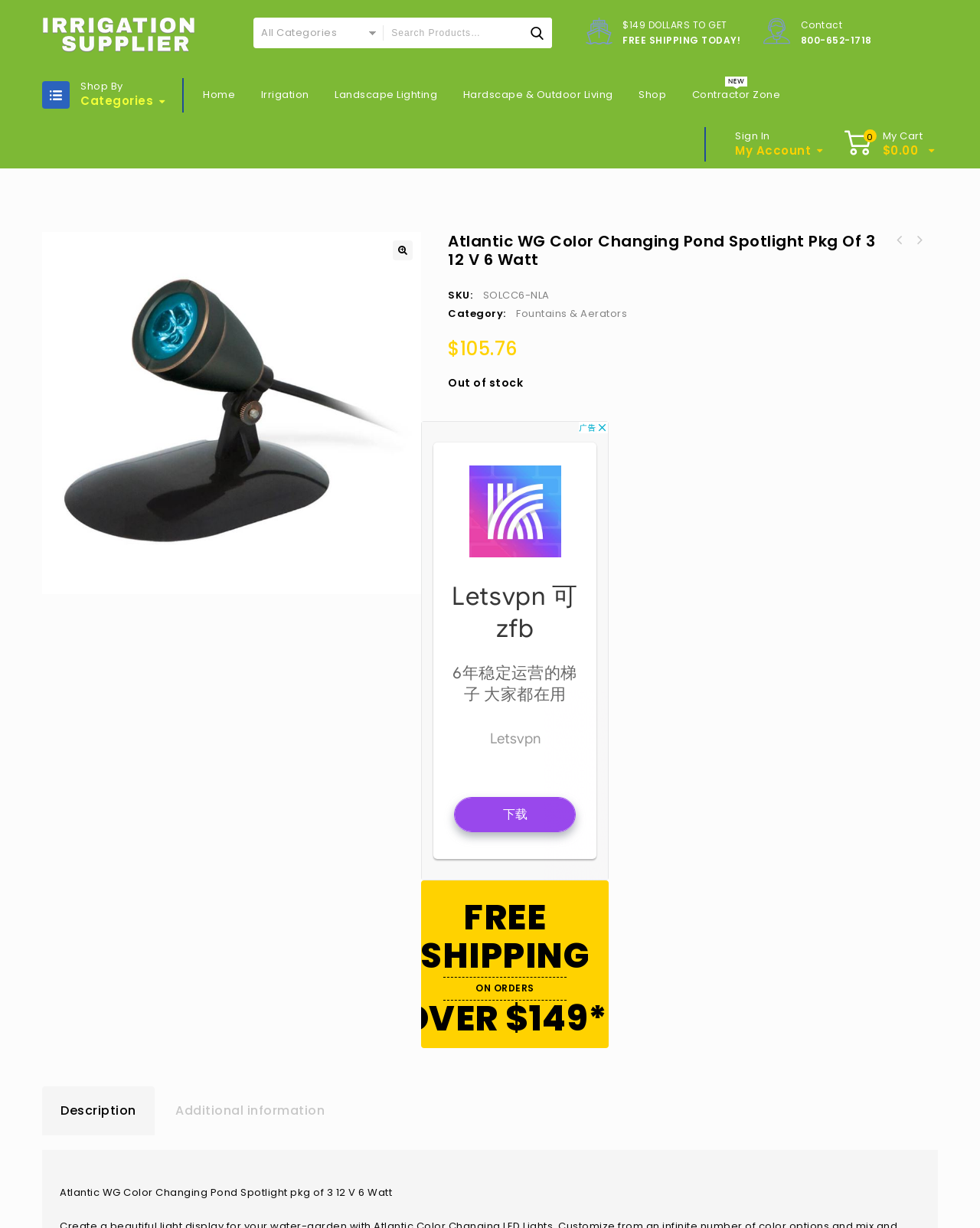Provide the bounding box coordinates of the section that needs to be clicked to accomplish the following instruction: "View product description."

[0.457, 0.189, 0.948, 0.219]